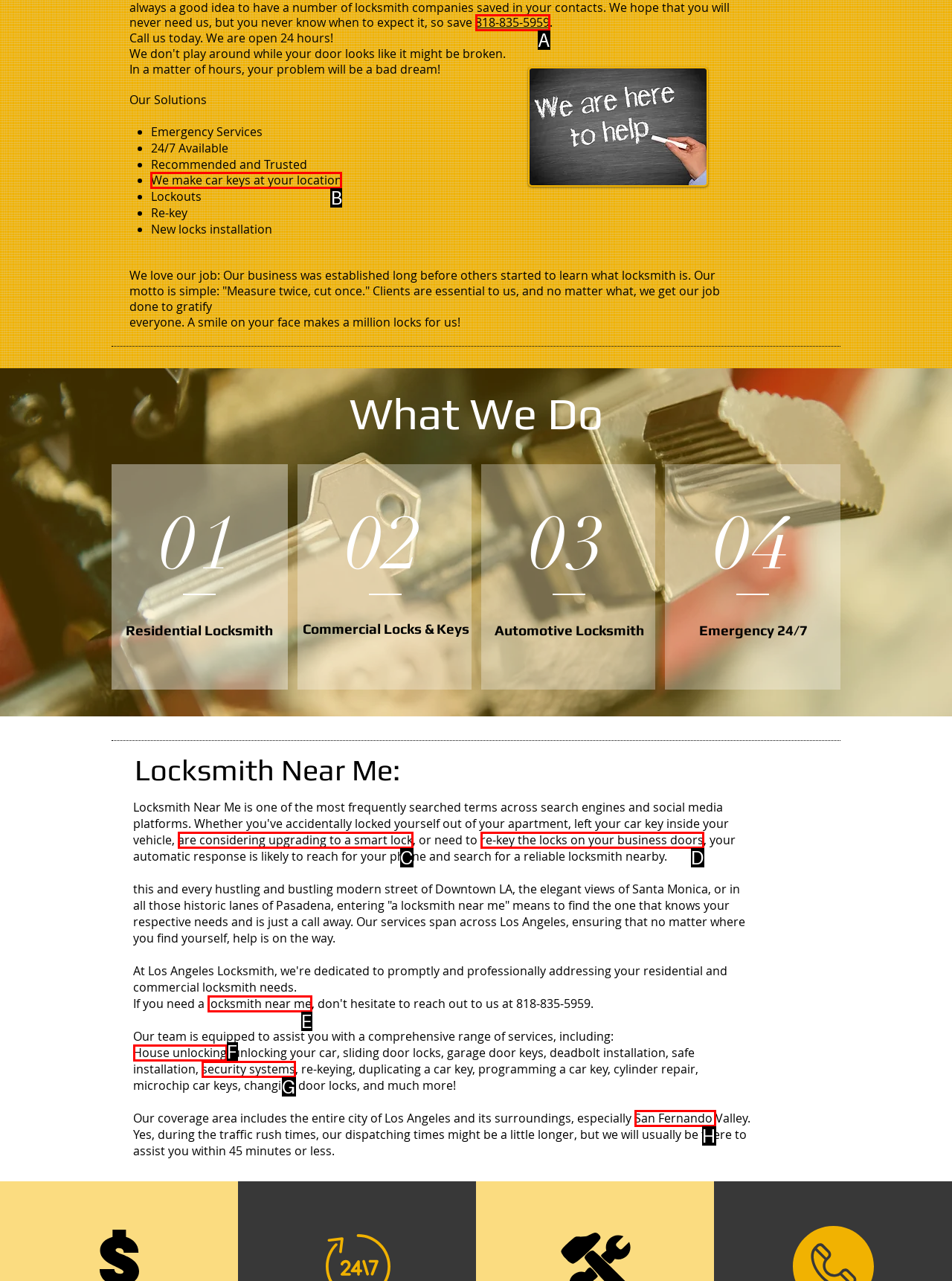Identify the matching UI element based on the description: House unlocking
Reply with the letter from the available choices.

F